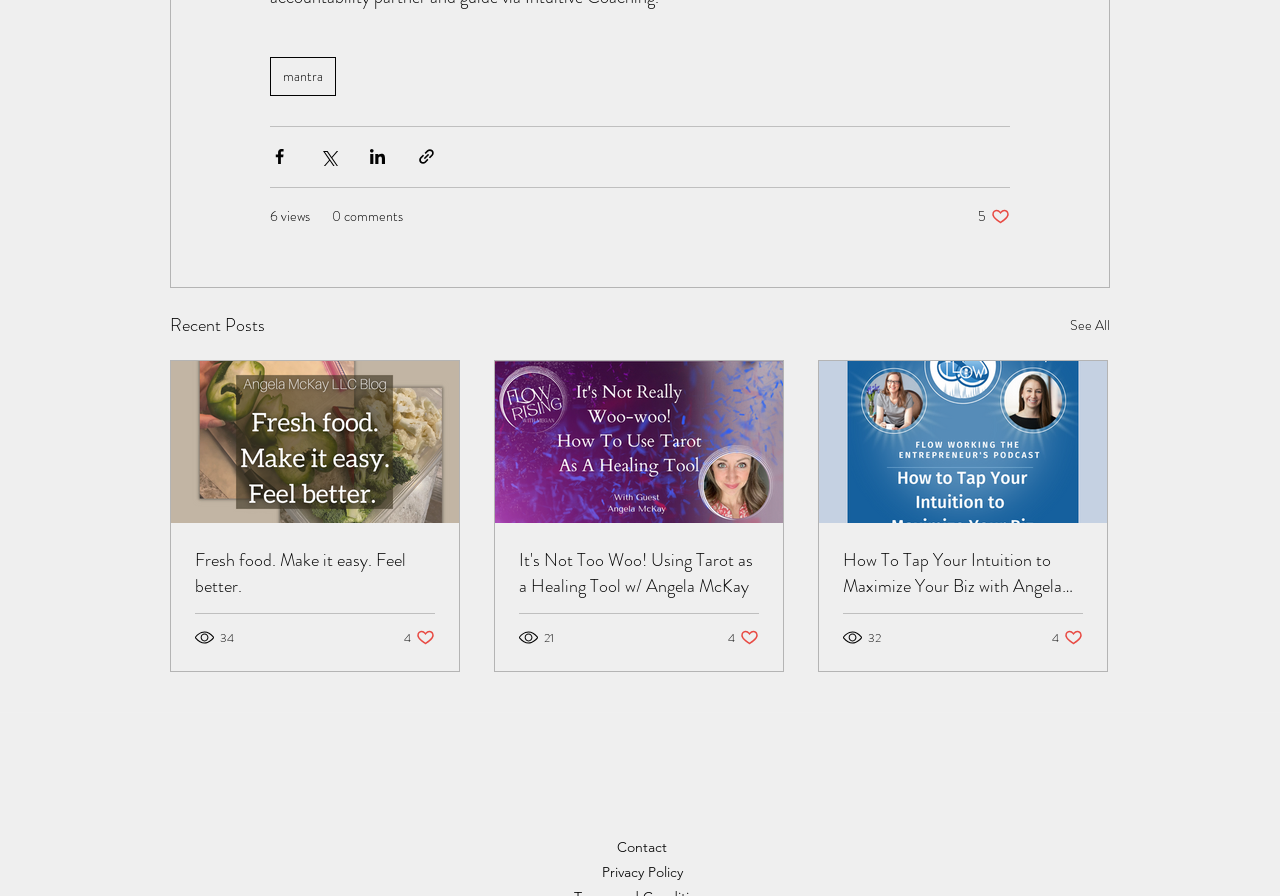Determine the bounding box coordinates of the region to click in order to accomplish the following instruction: "Read the article". Provide the coordinates as four float numbers between 0 and 1, specifically [left, top, right, bottom].

[0.134, 0.403, 0.359, 0.583]